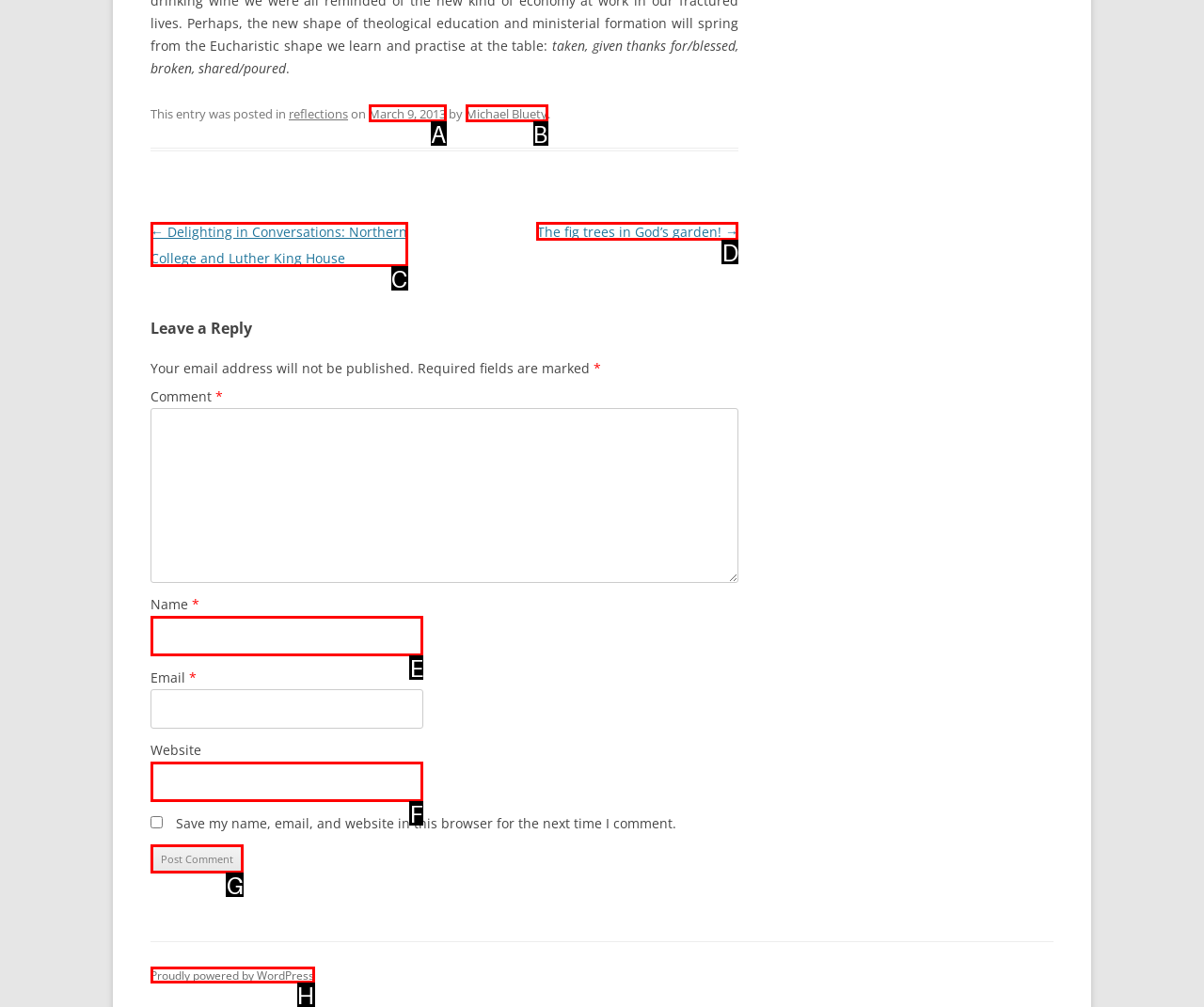Determine the letter of the element you should click to carry out the task: Post your comment
Answer with the letter from the given choices.

G